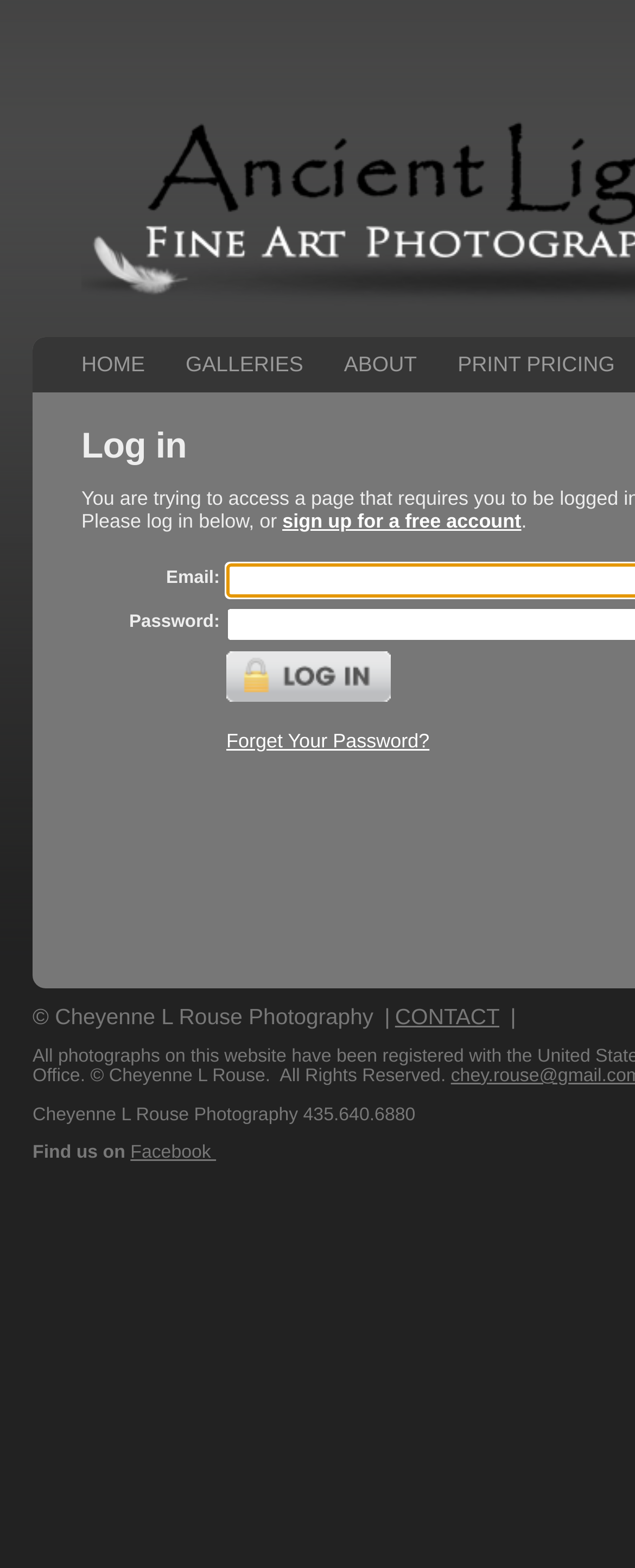Give an extensive and precise description of the webpage.

The webpage is a login page for Cheyenne L Rouse Photography. At the top, there are five navigation links: "HOME", "GALLERIES", "ABOUT", "PRINT PRICING", and they are aligned horizontally, with "HOME" on the left and "PRINT PRICING" on the right. 

Below the navigation links, there is a paragraph of text that says "Please log in below, or sign up for a free account." The "sign up for a free account" part is a link. 

Under the paragraph, there is a login form with two input fields labeled "Email:" and "Password:". The "Email:" field is above the "Password:" field. To the right of the input fields, there is a "Log in" button. Below the "Log in" button, there is a link that says "Forget Your Password?".

At the bottom of the page, there are three lines of text. The first line says "© Cheyenne L Rouse Photography" and is aligned to the left. The second line has a "|" character, and the third line says "CONTACT" and is a link. 

Below these lines, there is a line of text that says "Cheyenne L Rouse Photography 435.640.6880" and is aligned to the left. The last two lines of text say "Find us on" and "Facebook " which is a link.